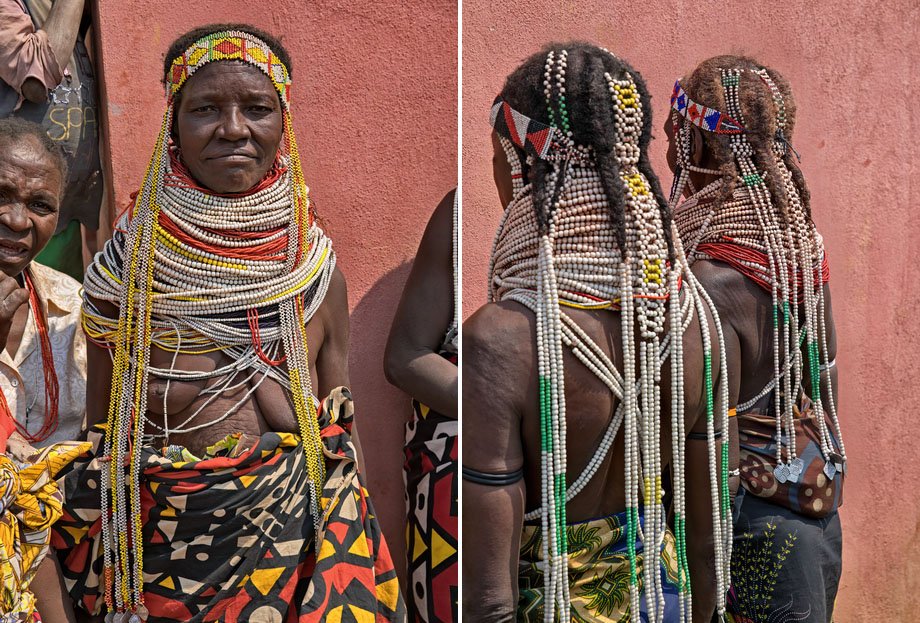Describe all significant details and elements found in the image.

The image features Handa women adorned in traditional attire, reflecting their rich cultural heritage. One woman stands prominently in the foreground, dressed in a striking ensemble of colorful beads and intricate patterns, showcasing a white glass beaded veil coupled with a cowrie headdress. The elaborate jewelry, which includes multiple strands of beads, signifies her cultural identity and status within the community.

In the background, another woman can be seen, highlighting the continuity of traditional practices among older generations. Body scarification, once widespread among Handa women, has become rare, particularly among the younger population, with those over fifty being the primary bearers of these ancestral marks. The transition to Christianity among the Handa people has influenced their cultural expressions, though traditional attire and customs continue to hold significant importance, especially among elder generations. The warm, earthy tones of the background complement the vibrant colors of their clothing, capturing a moment of cultural pride amidst the changing societal landscape.